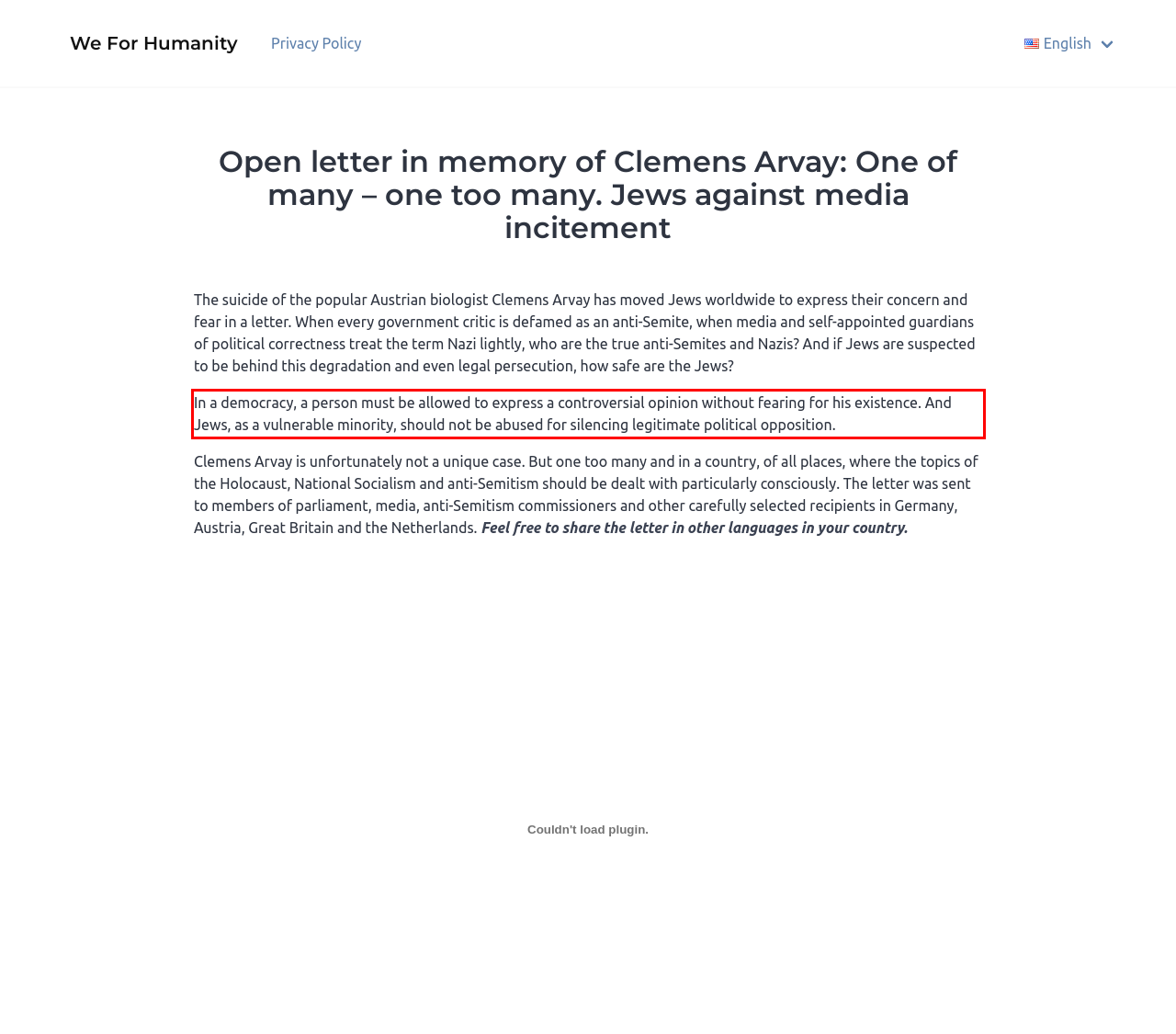Using the provided webpage screenshot, identify and read the text within the red rectangle bounding box.

In a democracy, a person must be allowed to express a controversial opinion without fearing for his existence. And Jews, as a vulnerable minority, should not be abused for silencing legitimate political opposition.